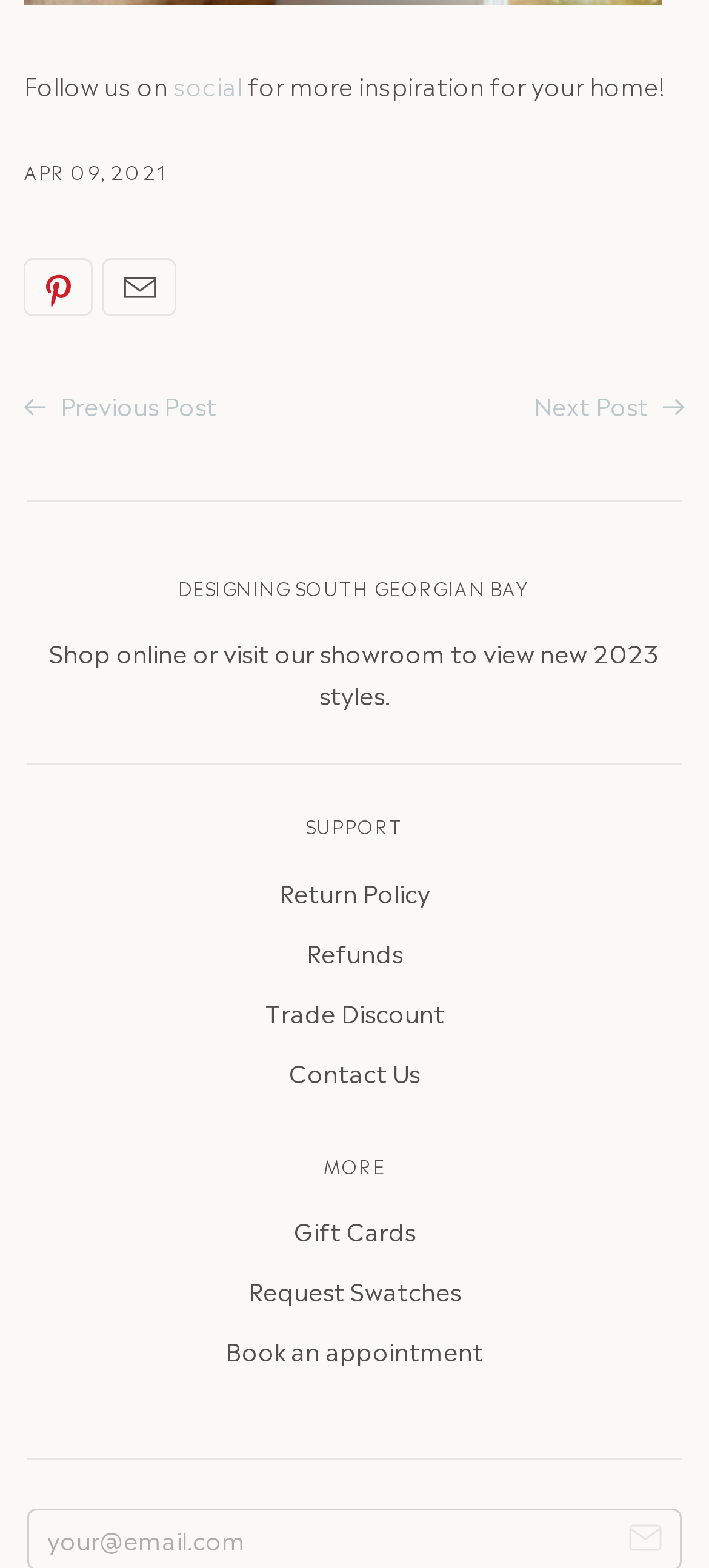Could you specify the bounding box coordinates for the clickable section to complete the following instruction: "View previous post"?

[0.034, 0.247, 0.306, 0.269]